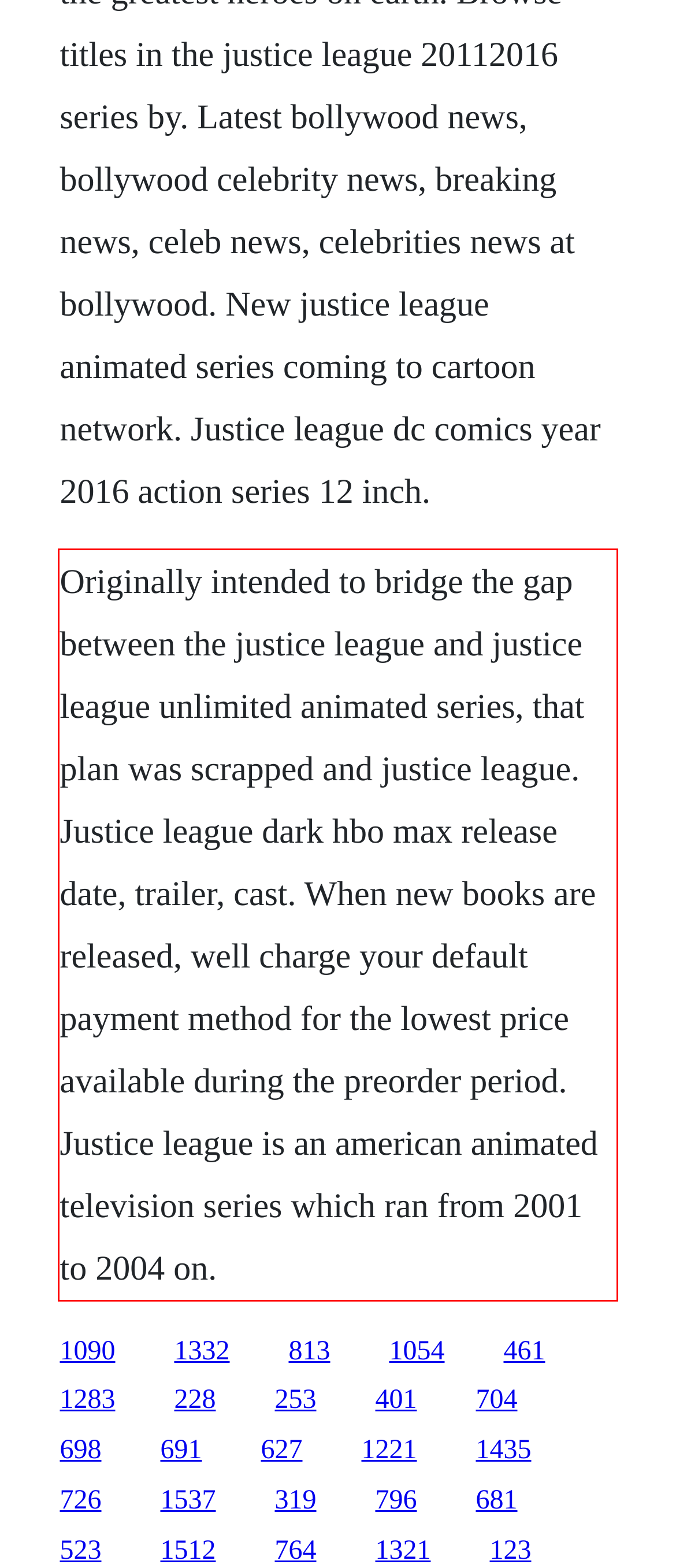Within the screenshot of the webpage, locate the red bounding box and use OCR to identify and provide the text content inside it.

Originally intended to bridge the gap between the justice league and justice league unlimited animated series, that plan was scrapped and justice league. Justice league dark hbo max release date, trailer, cast. When new books are released, well charge your default payment method for the lowest price available during the preorder period. Justice league is an american animated television series which ran from 2001 to 2004 on.